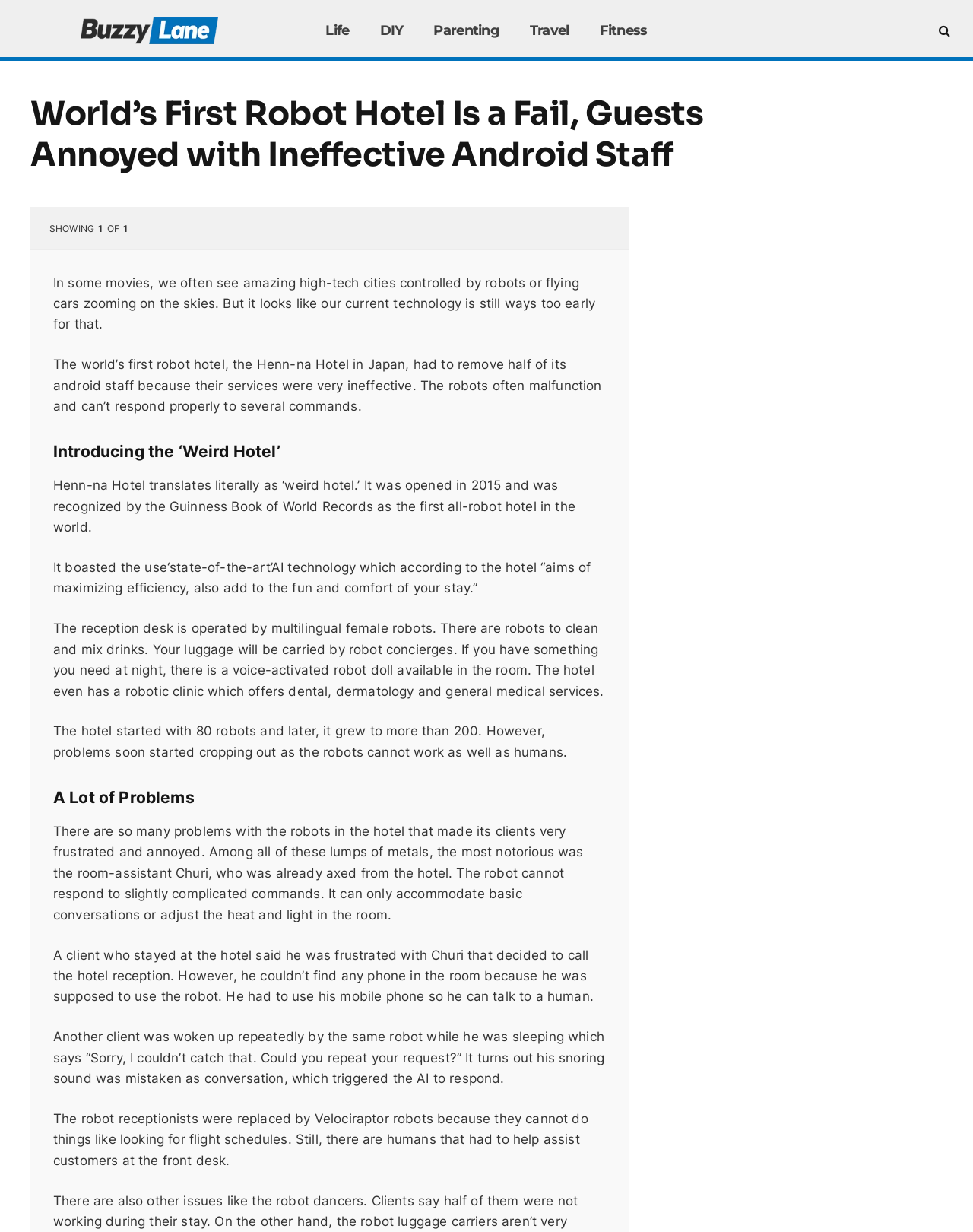Identify the bounding box for the UI element that is described as follows: "Terms of Use".

None